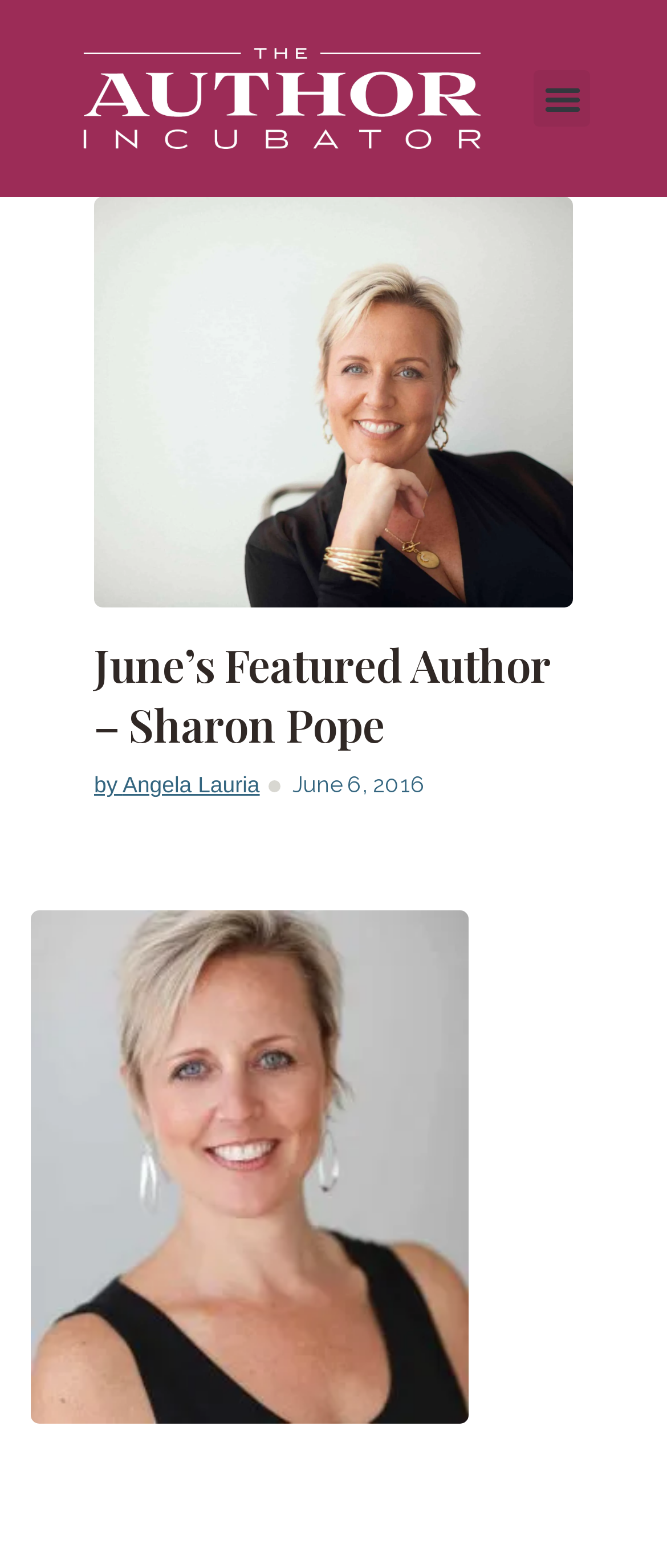How many links are there on the webpage? Analyze the screenshot and reply with just one word or a short phrase.

3